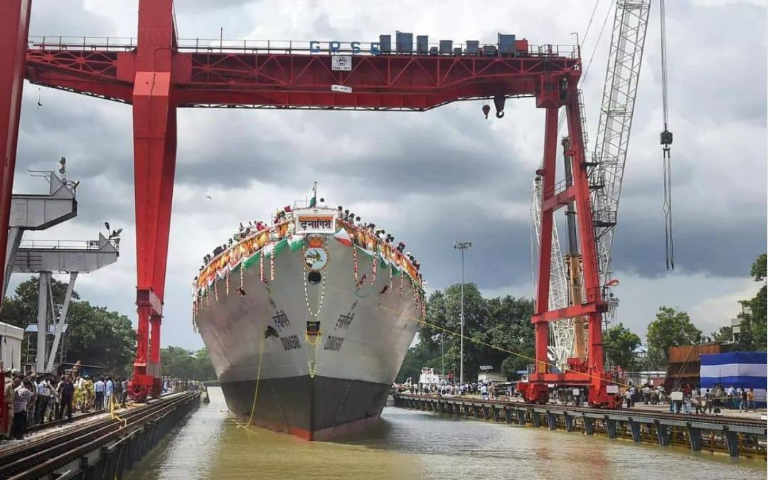What is the significance of the event?
Answer the question with as much detail as you can, using the image as a reference.

The caption states that the event 'reflects the proud maritime heritage and ongoing contributions of Garden Reach Shipbuilders to India's shipbuilding capabilities', indicating that the event is significant in showcasing India's maritime heritage and capabilities.